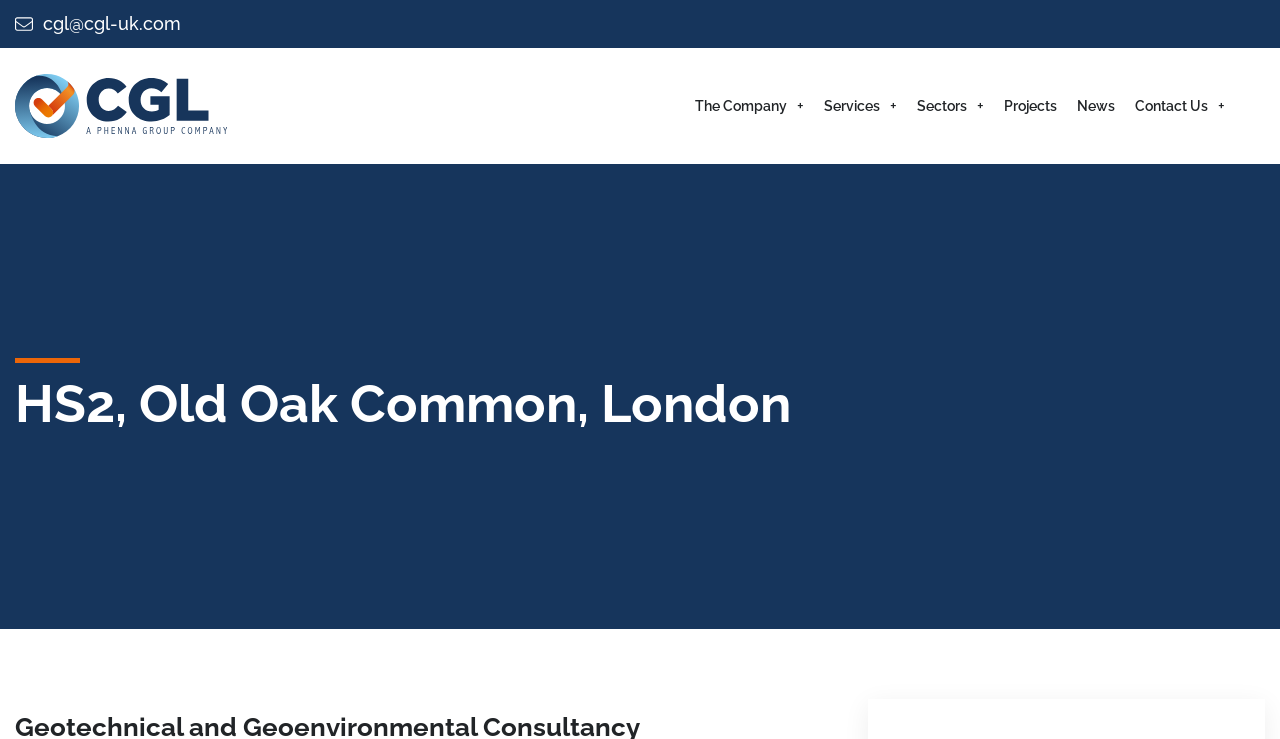Specify the bounding box coordinates of the region I need to click to perform the following instruction: "Contact us". The coordinates must be four float numbers in the range of 0 to 1, i.e., [left, top, right, bottom].

[0.887, 0.065, 0.957, 0.222]